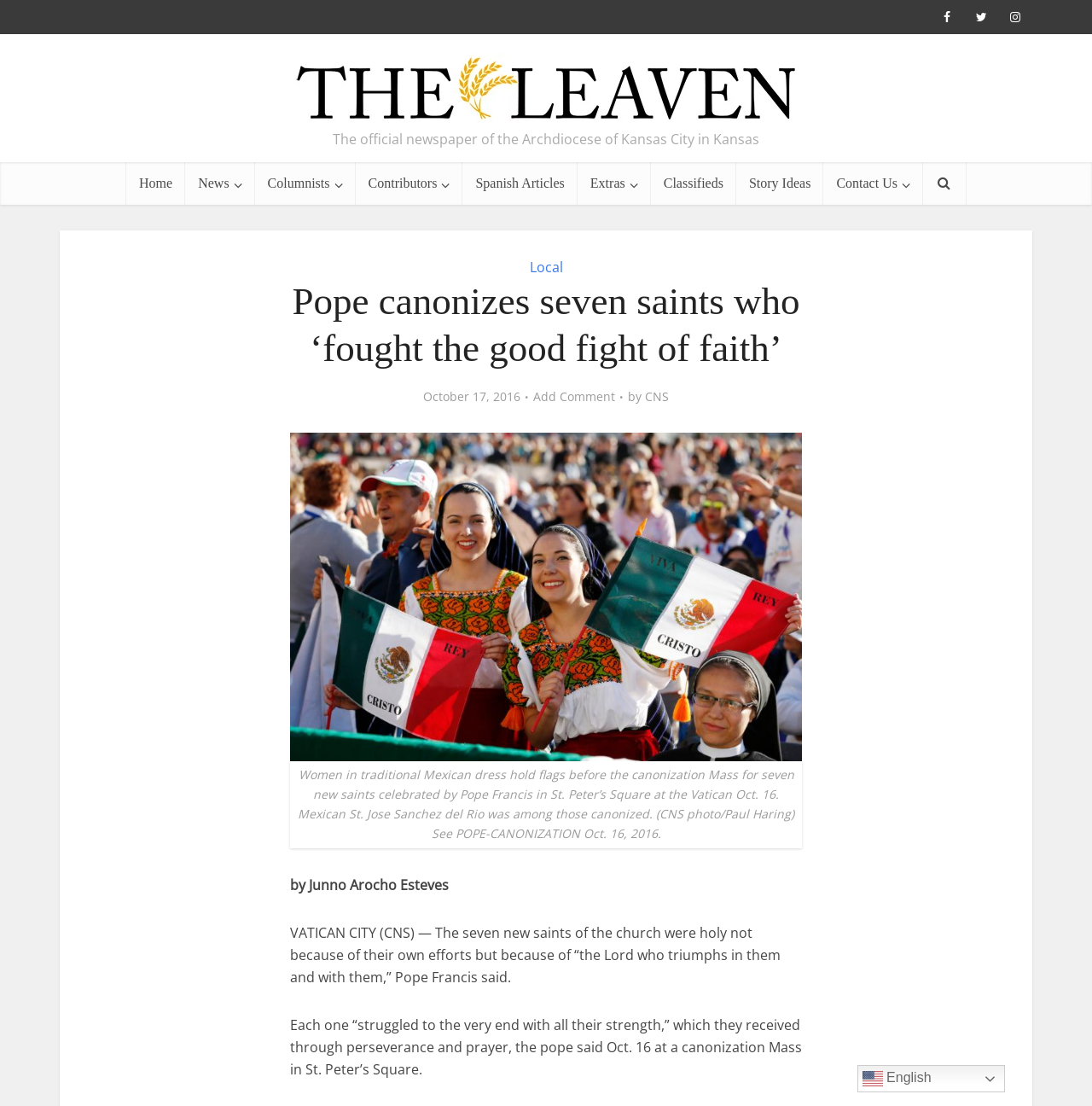Determine the bounding box coordinates for the clickable element required to fulfill the instruction: "Switch to English language". Provide the coordinates as four float numbers between 0 and 1, i.e., [left, top, right, bottom].

[0.785, 0.963, 0.92, 0.988]